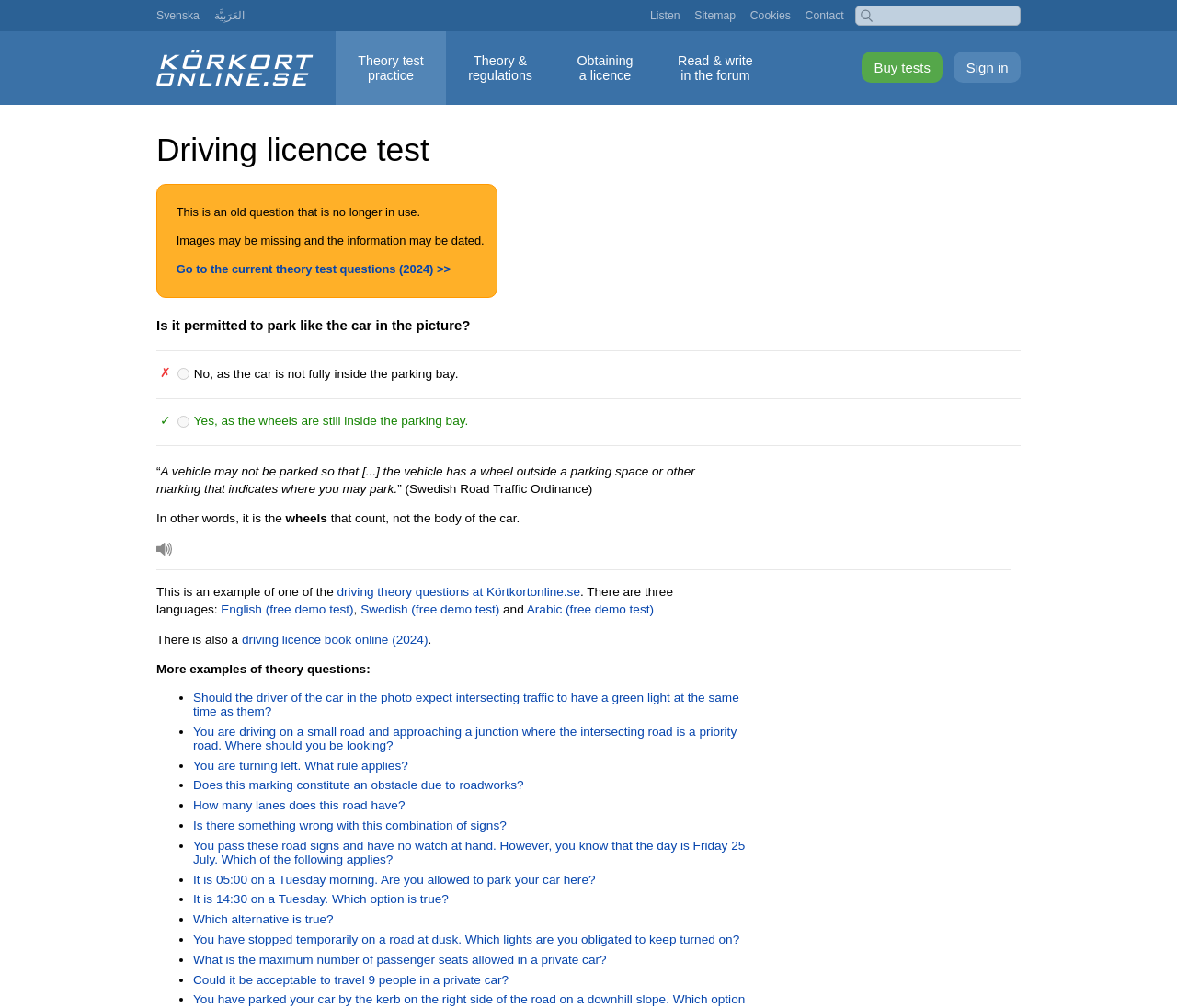Identify the bounding box coordinates for the region to click in order to carry out this instruction: "Click the 'Go to the current theory test questions (2024) >>' link". Provide the coordinates using four float numbers between 0 and 1, formatted as [left, top, right, bottom].

[0.15, 0.26, 0.383, 0.274]